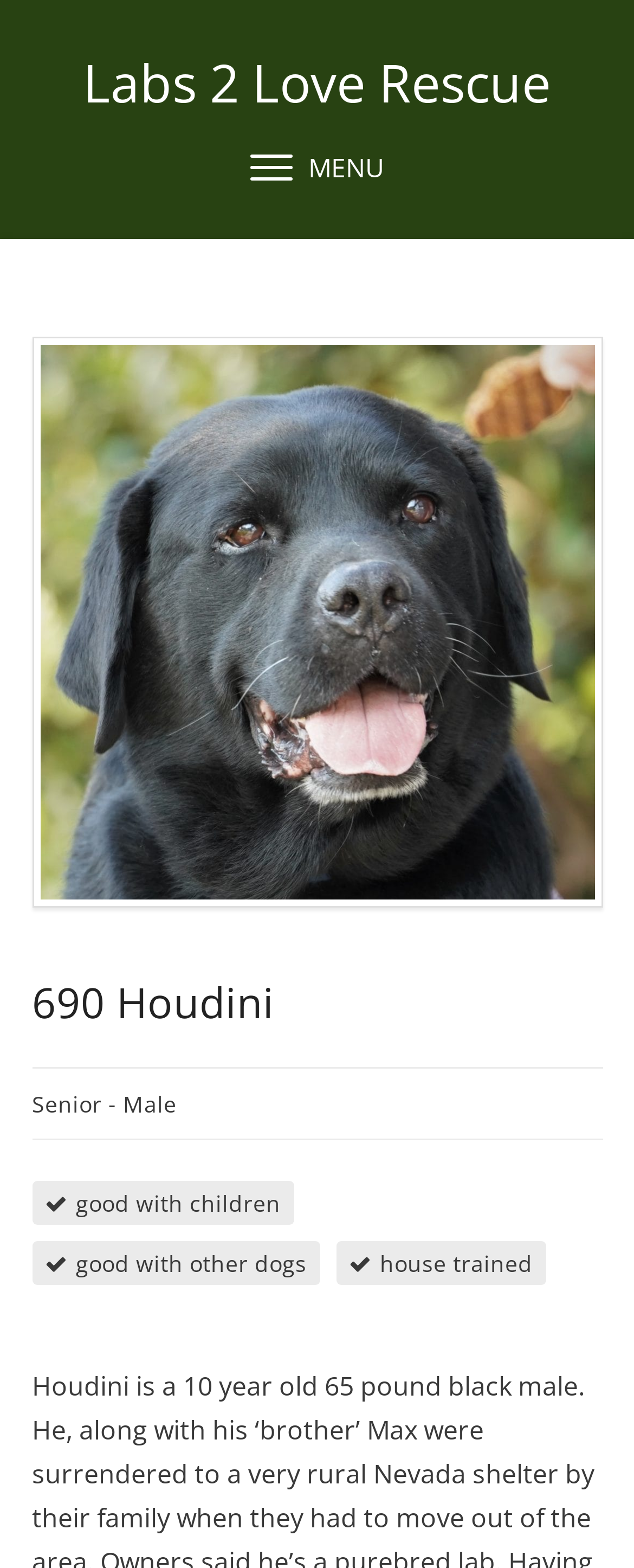What is the position of the 'Toggle mobile menu' button?
Using the information presented in the image, please offer a detailed response to the question.

The 'Toggle mobile menu' button has bounding box coordinates [0.394, 0.085, 0.606, 0.13], and the image has bounding box coordinates [0.05, 0.214, 0.95, 0.578]. By comparing the y1 and y2 coordinates, it can be determined that the button is above the image.